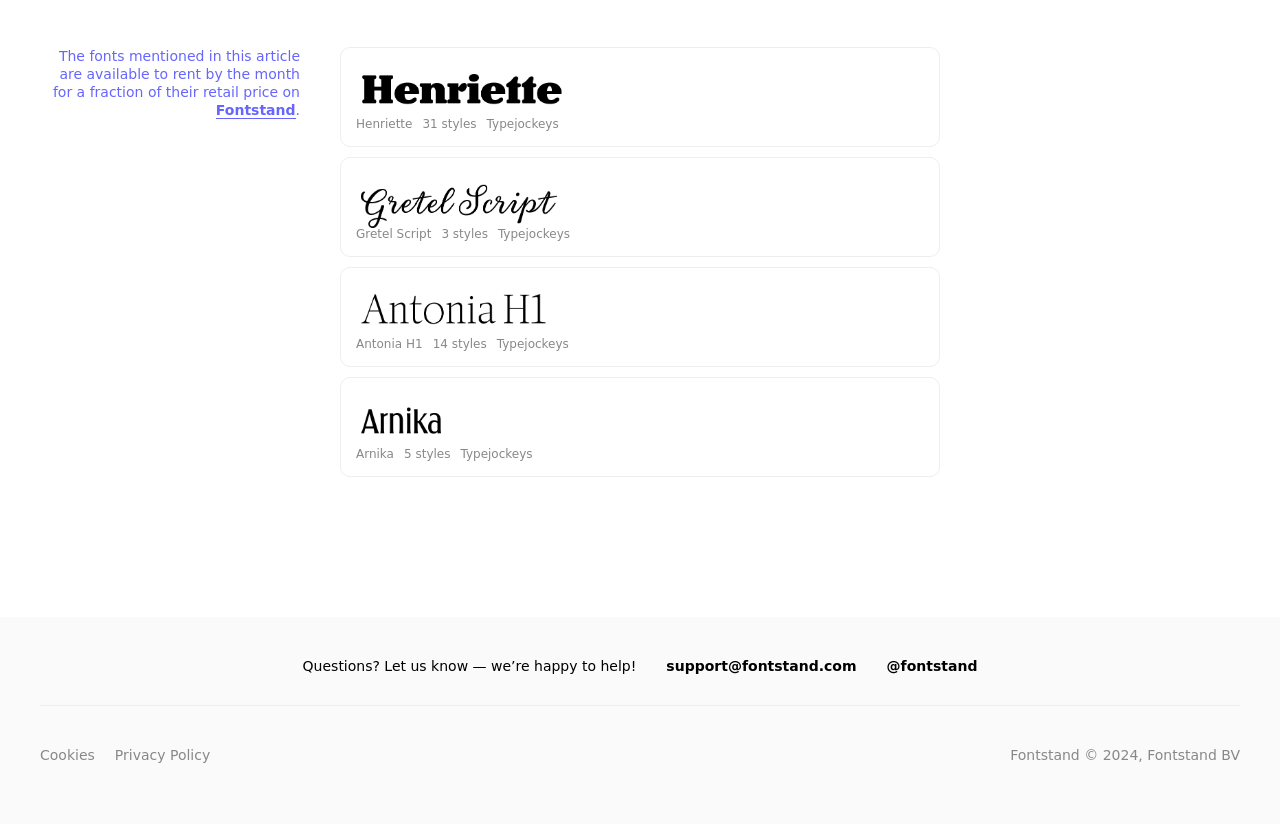What is the company behind Fontstand?
Look at the screenshot and provide an in-depth answer.

I found a StaticText element 'Fontstand © 2024, Fontstand BV' at the bottom of the page, which suggests that Fontstand BV is the company behind Fontstand.